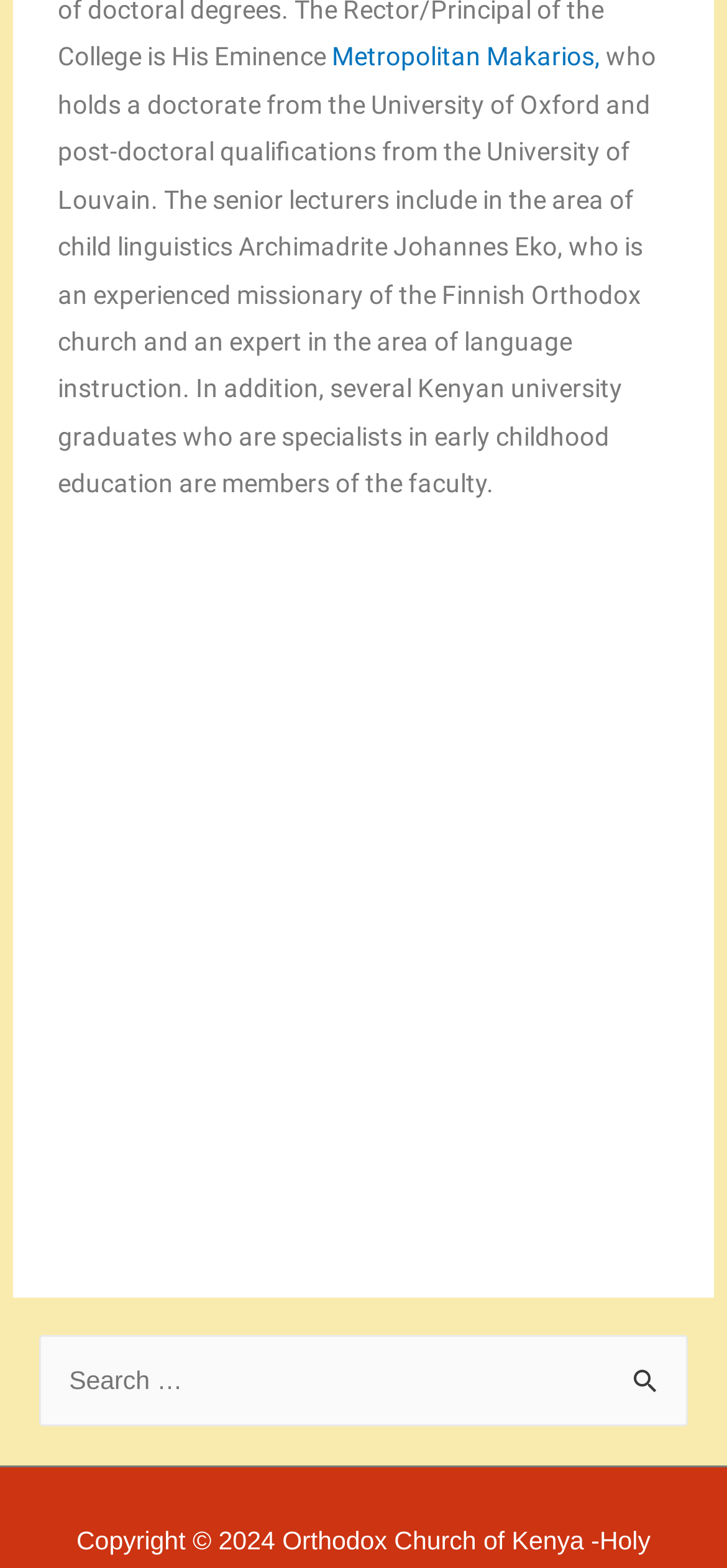What is the purpose of the search box?
Give a single word or phrase as your answer by examining the image.

To search